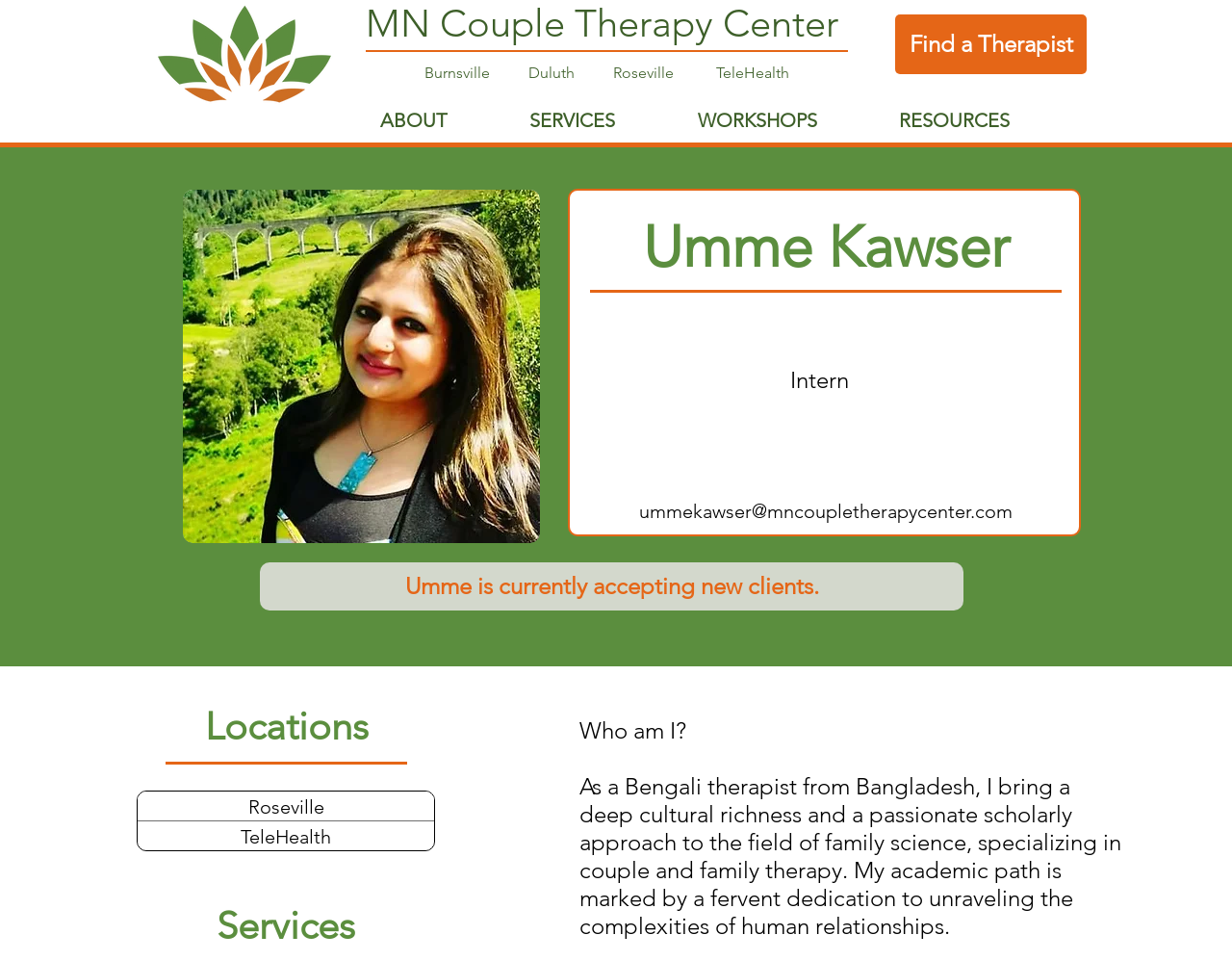What is the therapist's profession?
Please respond to the question with a detailed and informative answer.

The therapist's profession can be found in the static text element with the text 'Intern' below the therapist's name and photo.